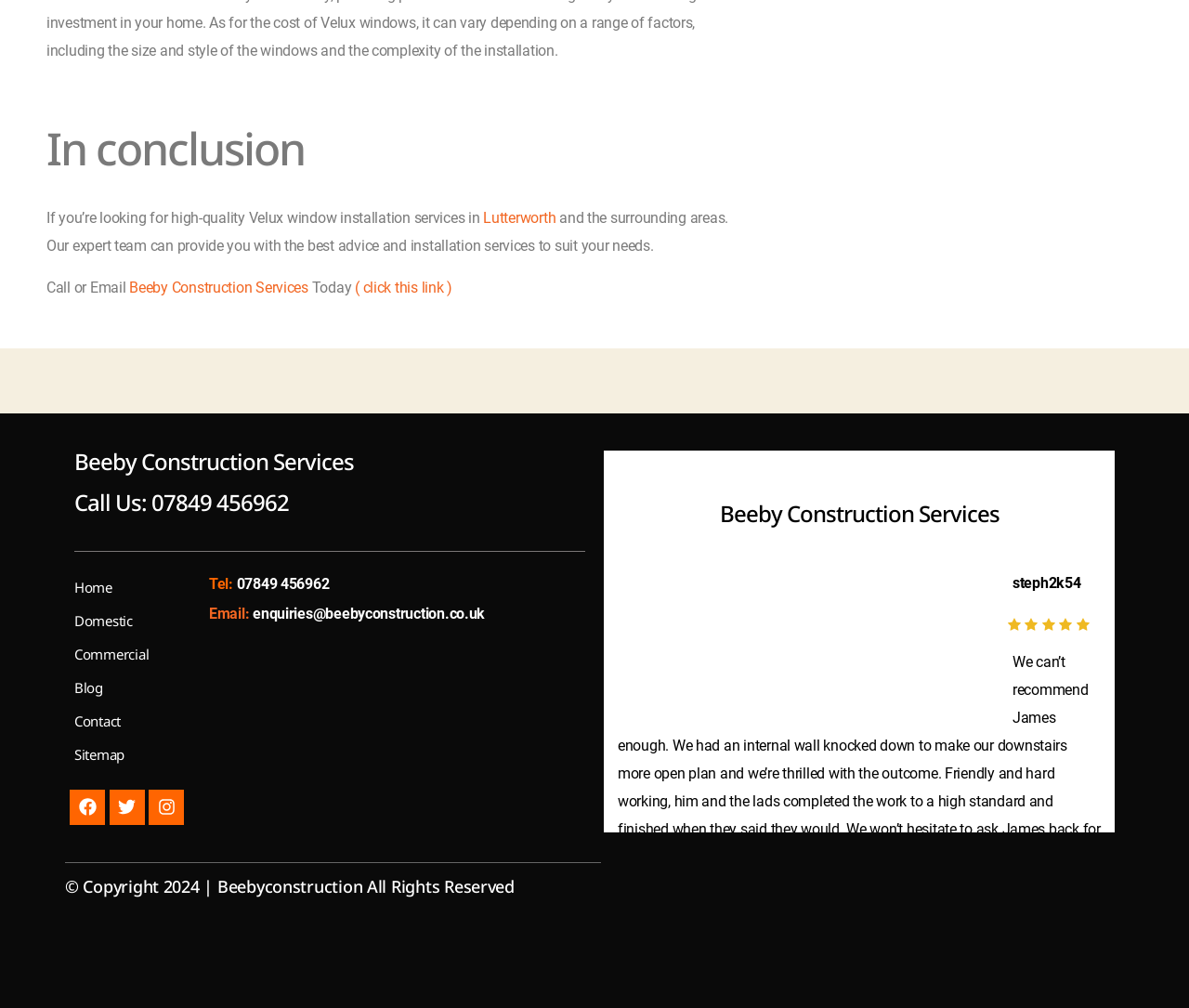Please determine the bounding box coordinates of the area that needs to be clicked to complete this task: 'Click on the 'Lutterworth' link'. The coordinates must be four float numbers between 0 and 1, formatted as [left, top, right, bottom].

[0.406, 0.207, 0.467, 0.225]